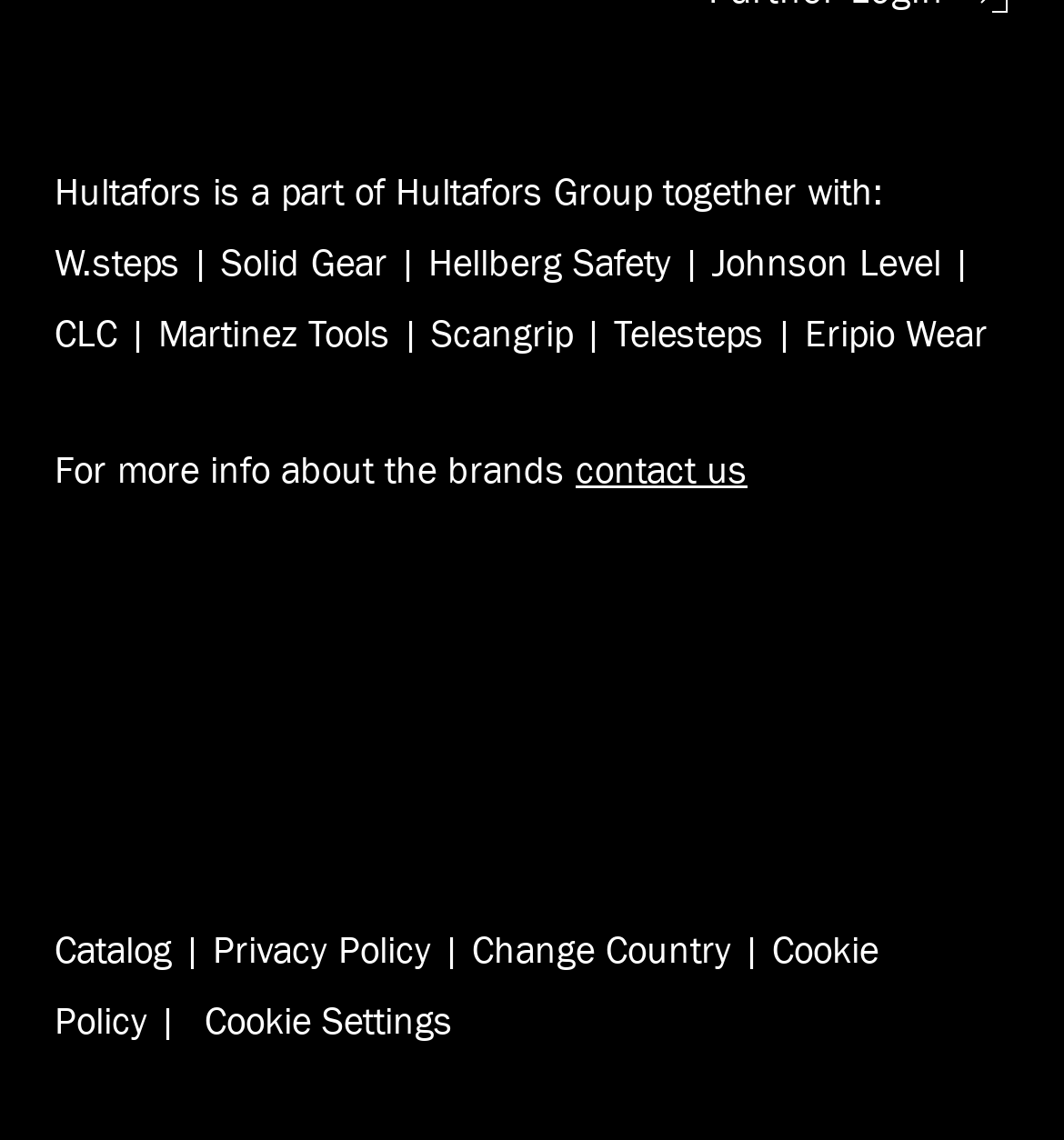Identify the bounding box coordinates of the part that should be clicked to carry out this instruction: "view social media".

[0.051, 0.559, 0.154, 0.654]